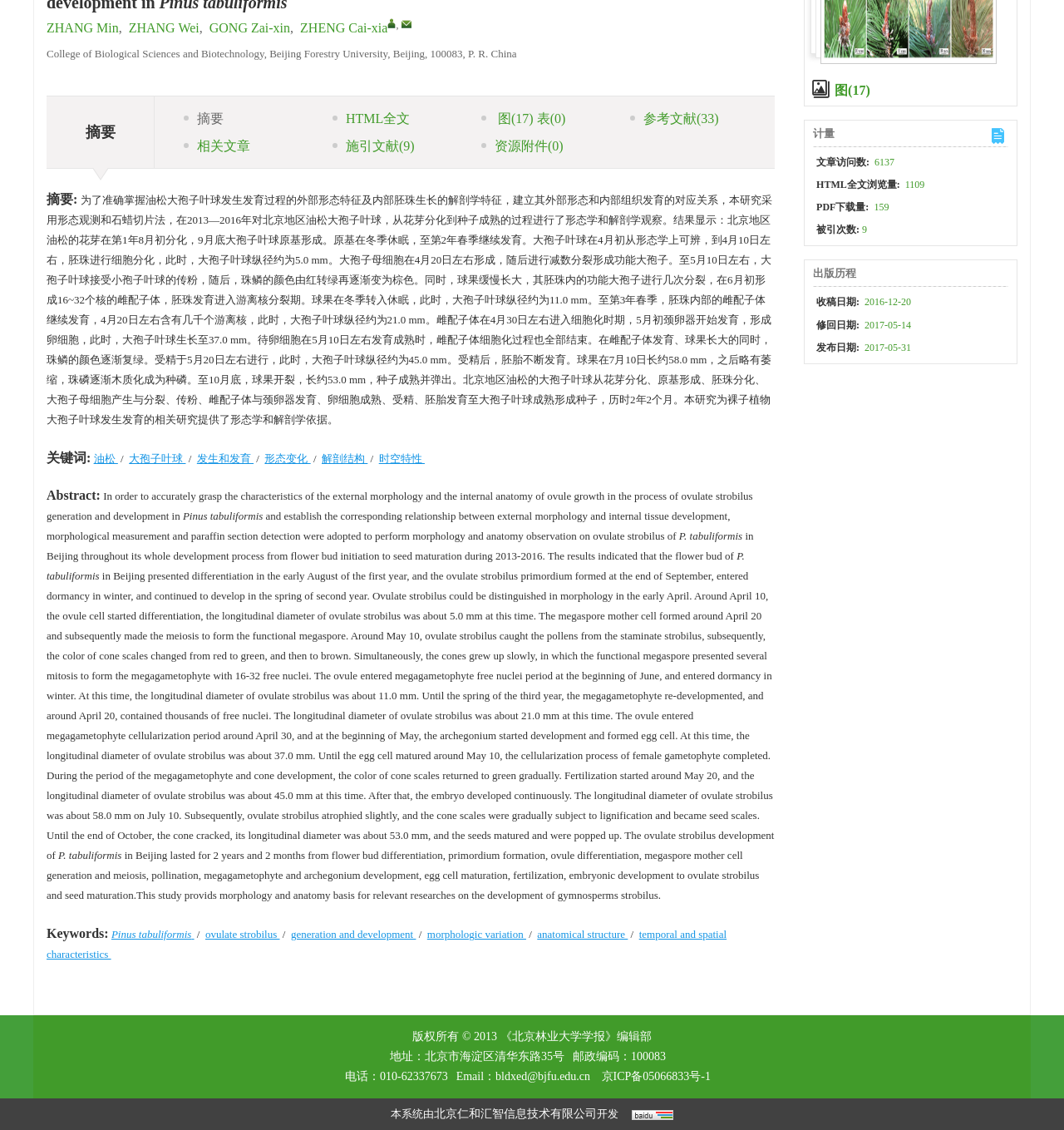Given the element description: "GONG Zai-xin", predict the bounding box coordinates of the UI element it refers to, using four float numbers between 0 and 1, i.e., [left, top, right, bottom].

[0.197, 0.018, 0.273, 0.031]